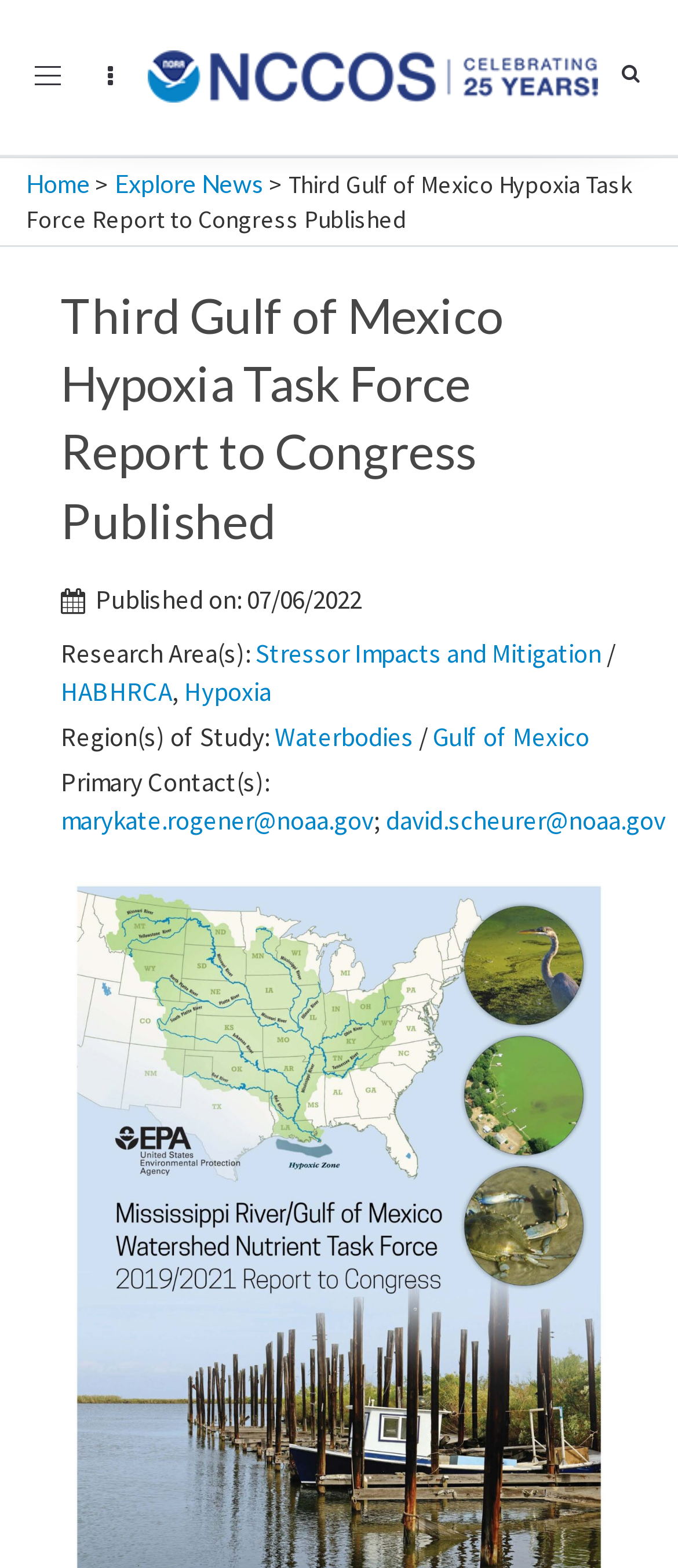What is the name of the website?
Use the screenshot to answer the question with a single word or phrase.

NCCOS Coastal Science Website